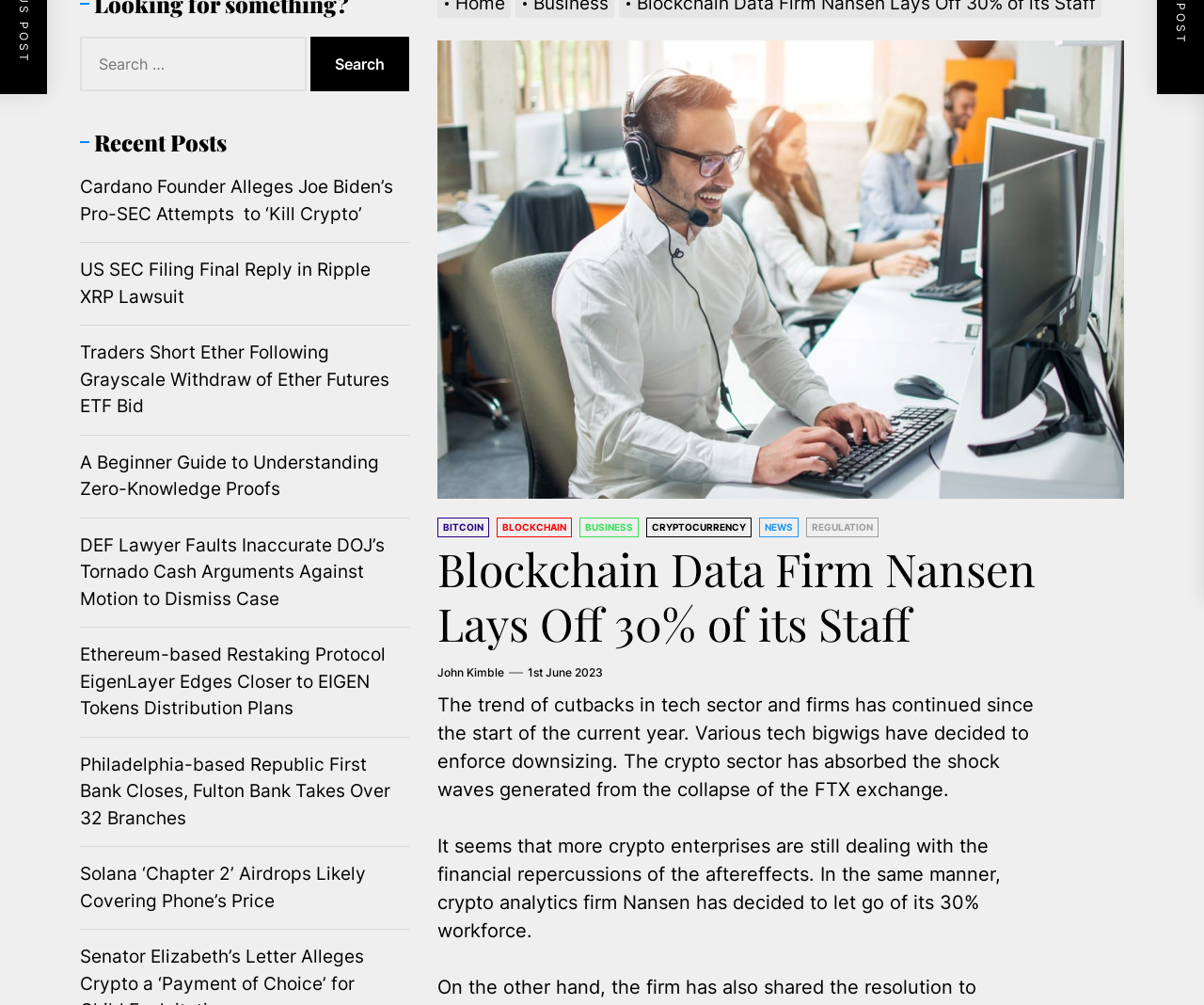Specify the bounding box coordinates (top-left x, top-left y, bottom-right x, bottom-right y) of the UI element in the screenshot that matches this description: John Kimble

[0.363, 0.662, 0.419, 0.676]